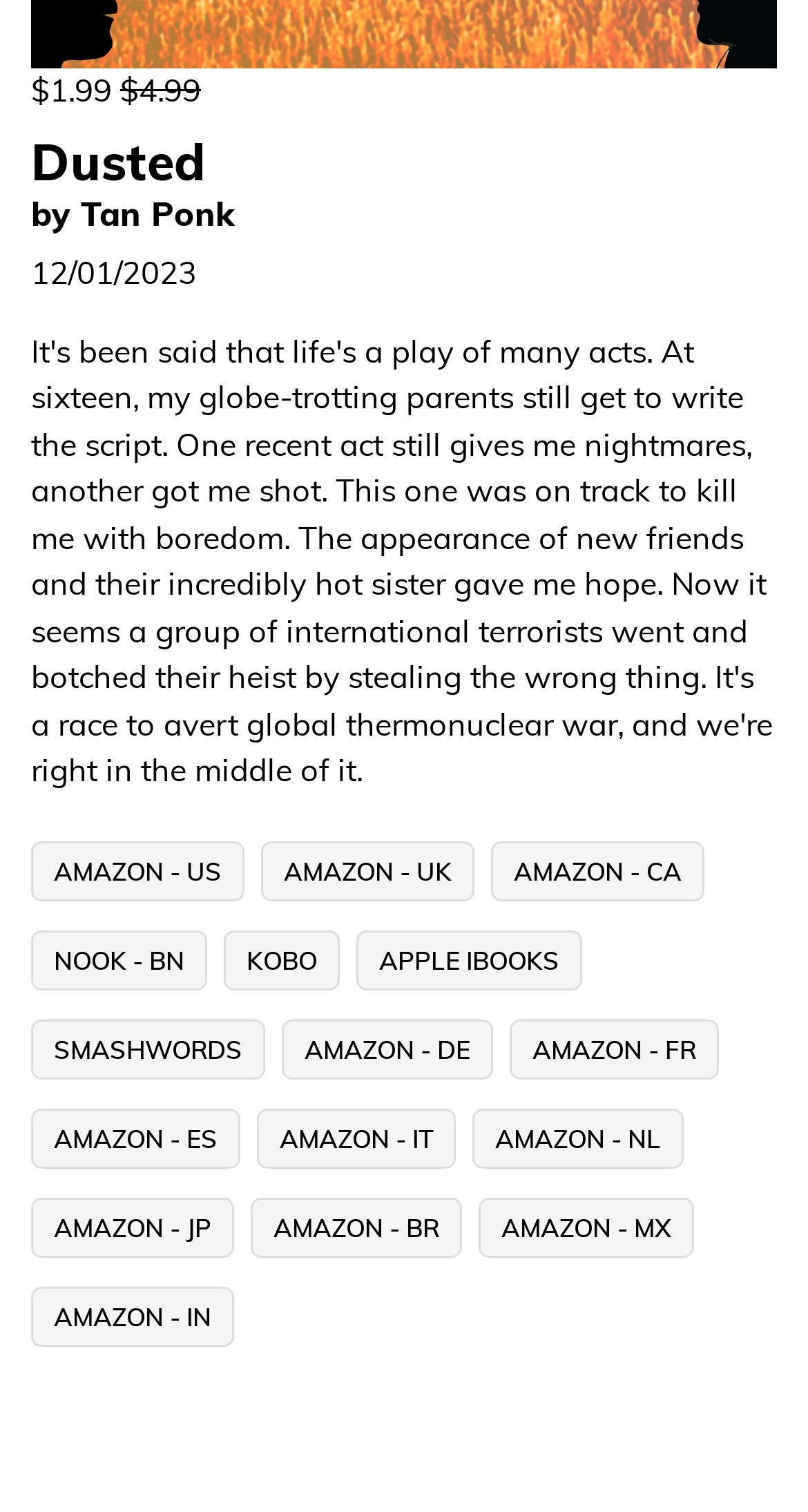Bounding box coordinates are specified in the format (top-left x, top-left y, bottom-right x, bottom-right y). All values are floating point numbers bounded between 0 and 1. Please provide the bounding box coordinate of the region this sentence describes: Dusted

[0.038, 0.086, 0.254, 0.127]